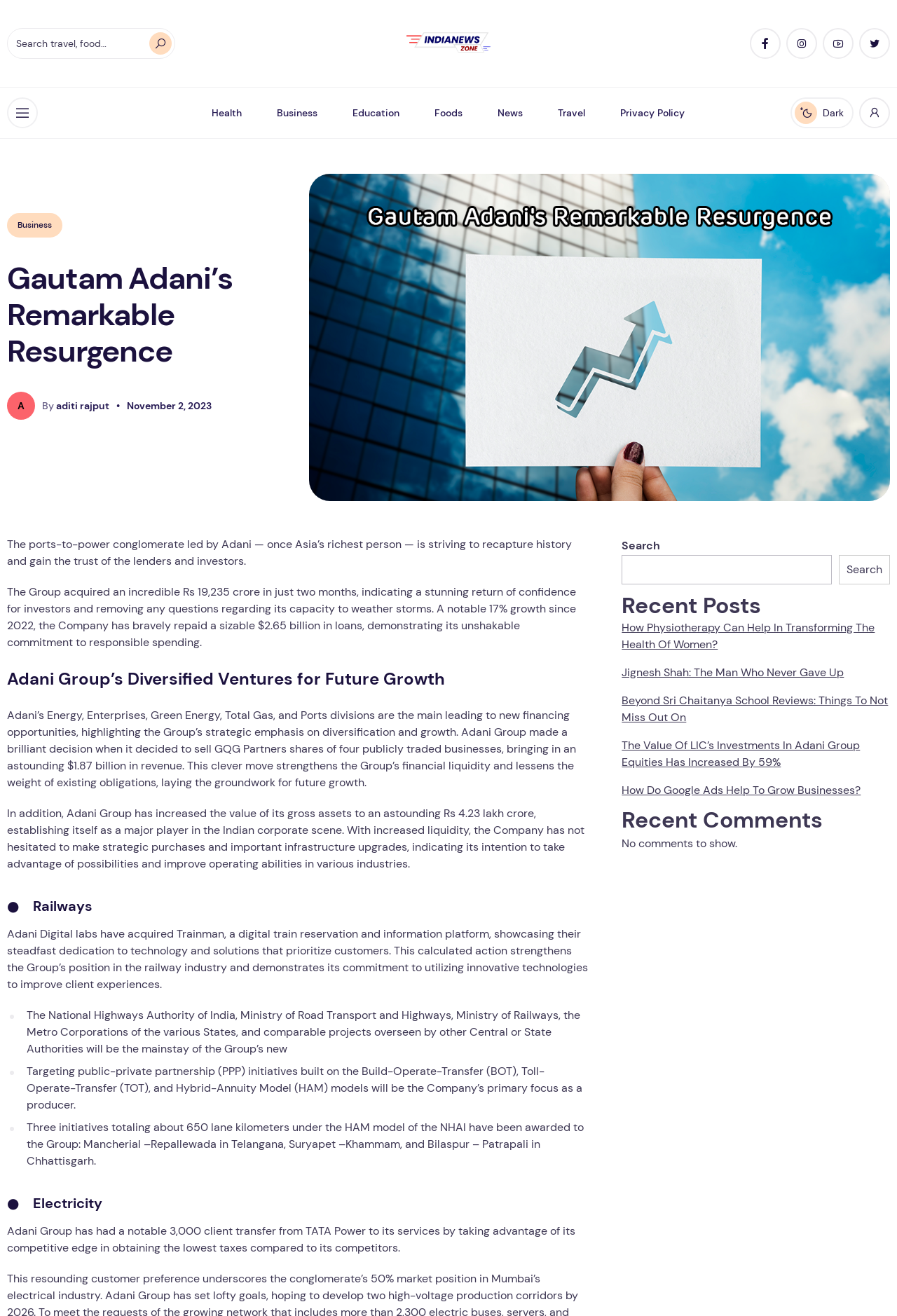Illustrate the webpage's structure and main components comprehensively.

This webpage is about Gautam Adani's remarkable resurgence, with a focus on the Adani Group's growth and diversification. At the top, there is a search bar with a magnifying glass icon, accompanied by a button with a caret symbol. To the right of the search bar, there are several links, including a logo, and social media icons. Below the search bar, there is a menu button with a hamburger icon.

The main content of the webpage is divided into sections, with headings and paragraphs of text. The first section has a heading "Gautam Adani's Remarkable Resurgence" and a subheading "By aditi rajput" with a date "November 2, 2023". Below this, there is an image related to Gautam Adani.

The next section has a heading "Adani Group's Diversified Ventures for Future Growth" and several paragraphs of text discussing the group's financial performance, diversification, and growth strategies. This section also includes a heading "Railways" and a paragraph about Adani Digital Labs acquiring Trainman, a digital train reservation and information platform.

Further down, there is a section with a heading "Electricity" and a paragraph about Adani Group's competitive edge in obtaining the lowest taxes compared to its competitors. Below this, there is a search bar with a button, and a heading "Recent Posts" with several links to articles, including "How Physiotherapy Can Help In Transforming The Health Of Women?" and "The Value Of LIC's Investments In Adani Group Equities Has Increased By 59%". Finally, there is a heading "Recent Comments" with a message "No comments to show."